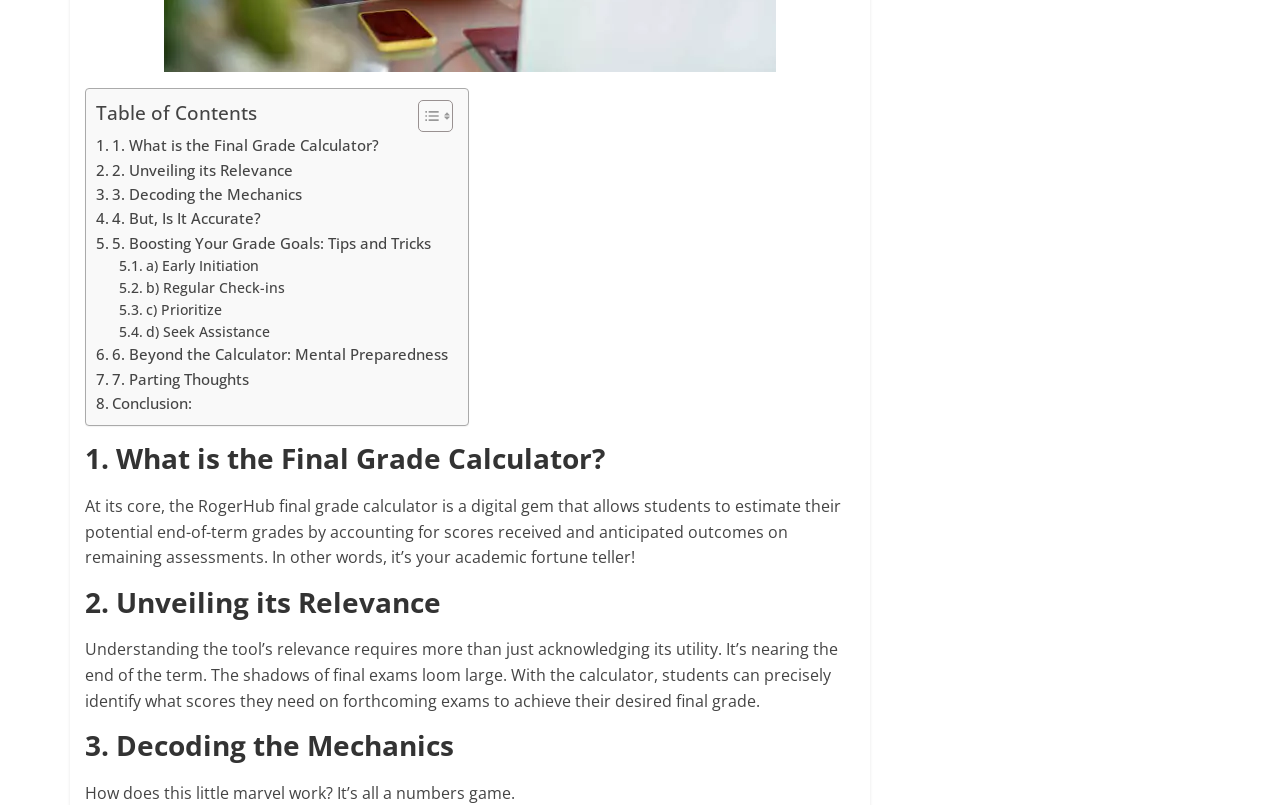Given the element description "3. Decoding the Mechanics", identify the bounding box of the corresponding UI element.

[0.075, 0.226, 0.236, 0.256]